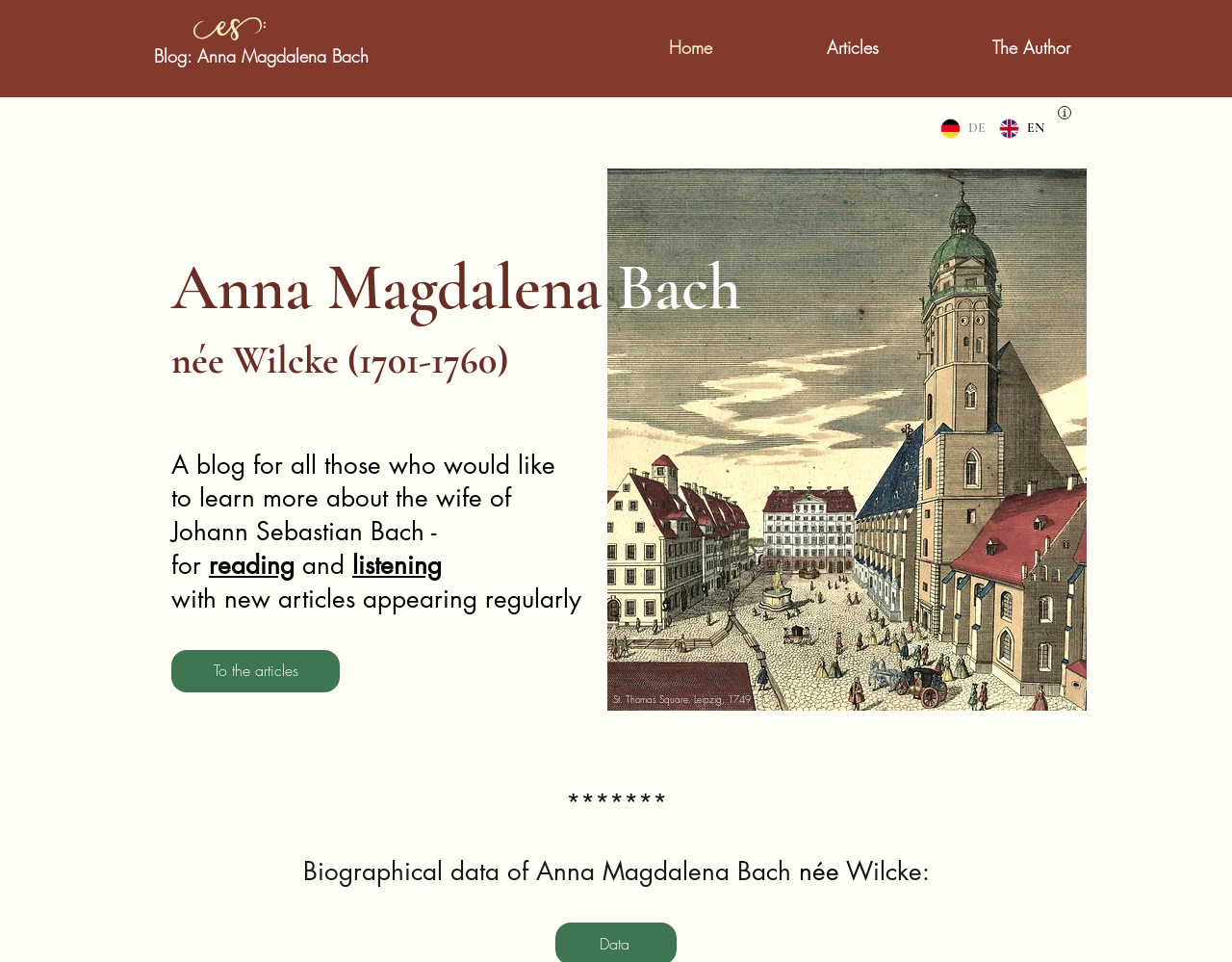Please identify the bounding box coordinates of the clickable area that will fulfill the following instruction: "Select the 'German' language option". The coordinates should be in the format of four float numbers between 0 and 1, i.e., [left, top, right, bottom].

[0.759, 0.115, 0.805, 0.151]